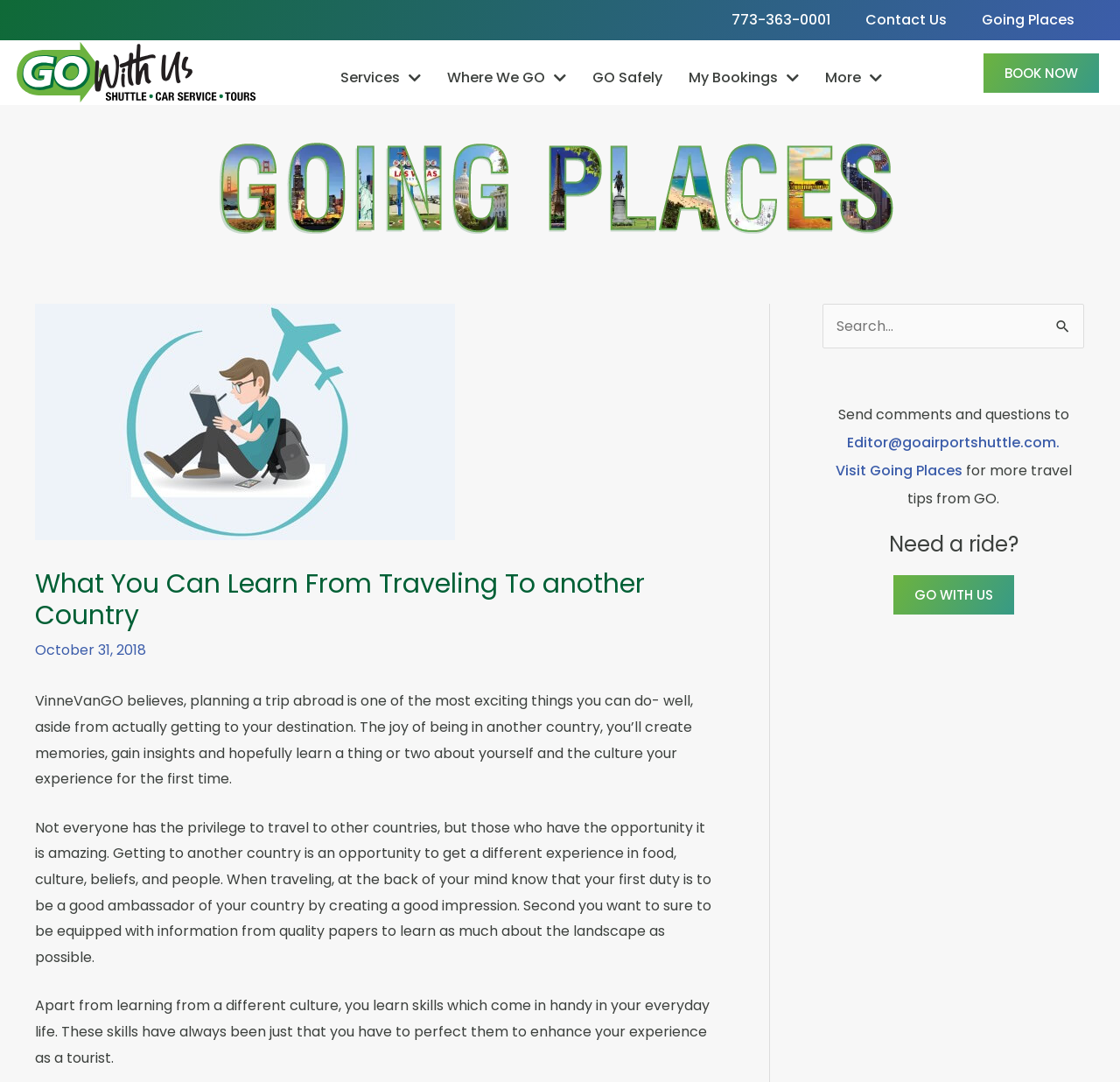Identify and provide the text content of the webpage's primary headline.

What You Can Learn From Traveling To another Country